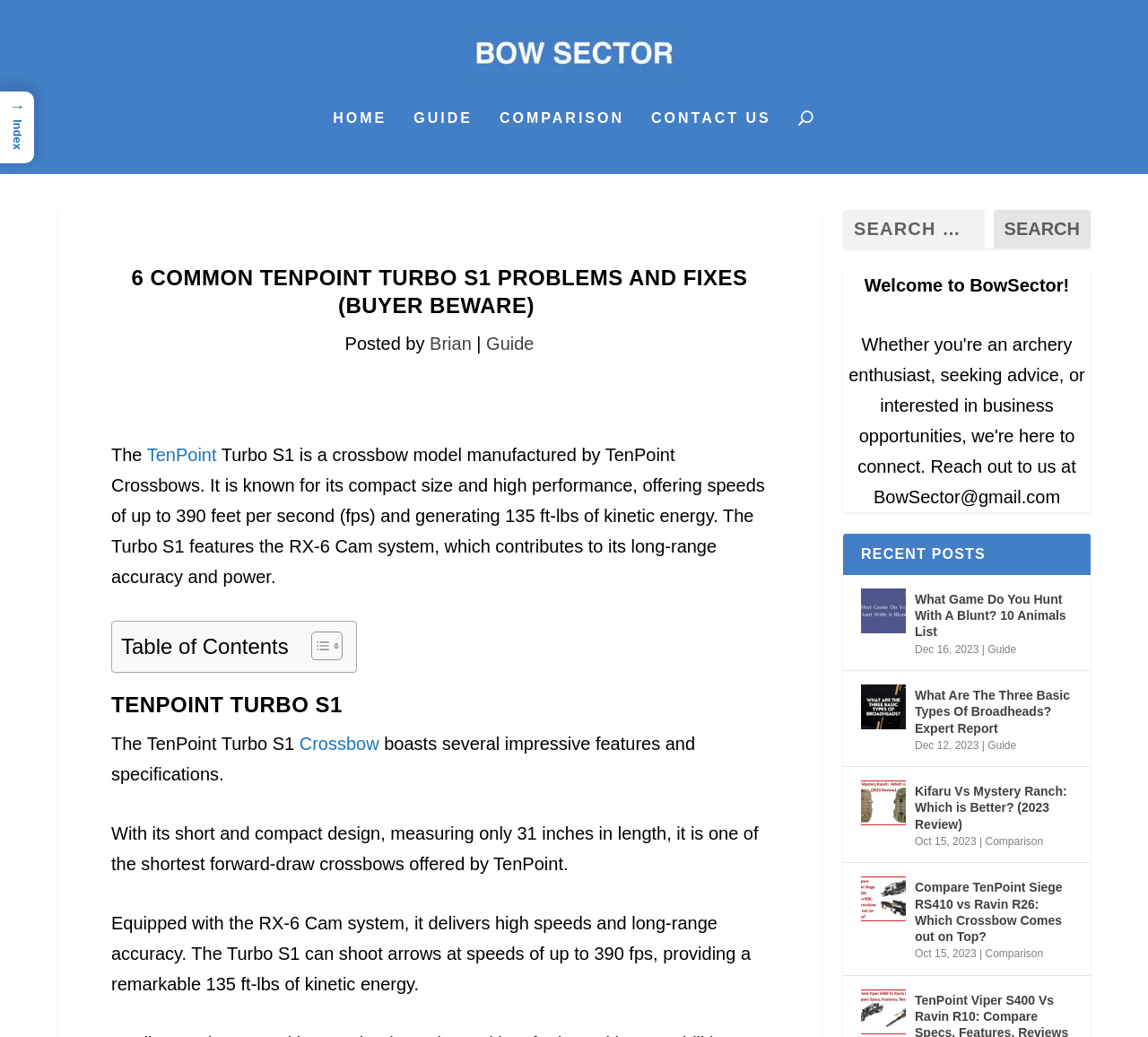Determine the bounding box coordinates of the target area to click to execute the following instruction: "Toggle the table of contents."

[0.259, 0.608, 0.294, 0.638]